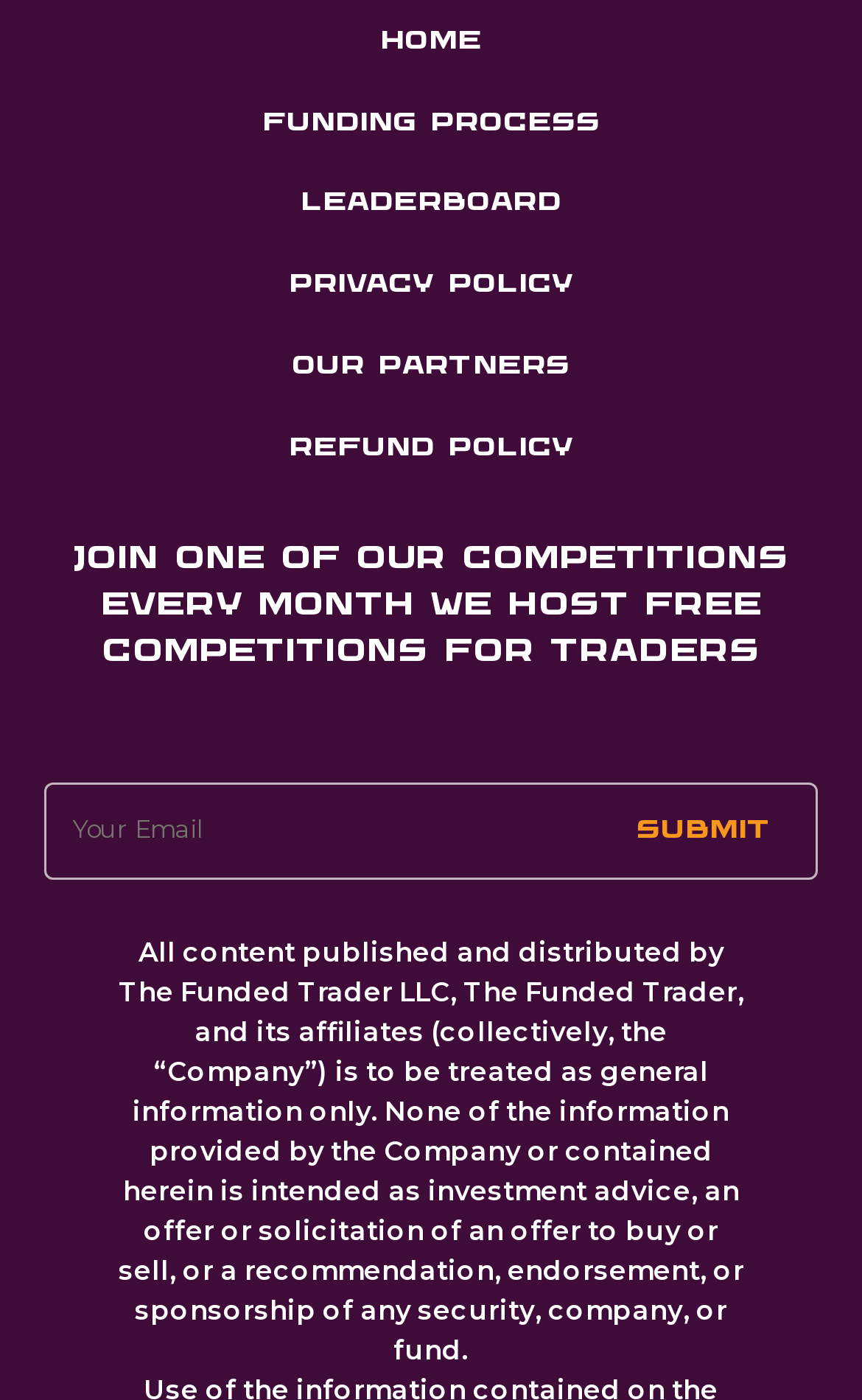Give a concise answer of one word or phrase to the question: 
What is the purpose of the 'Submit' button?

To submit email